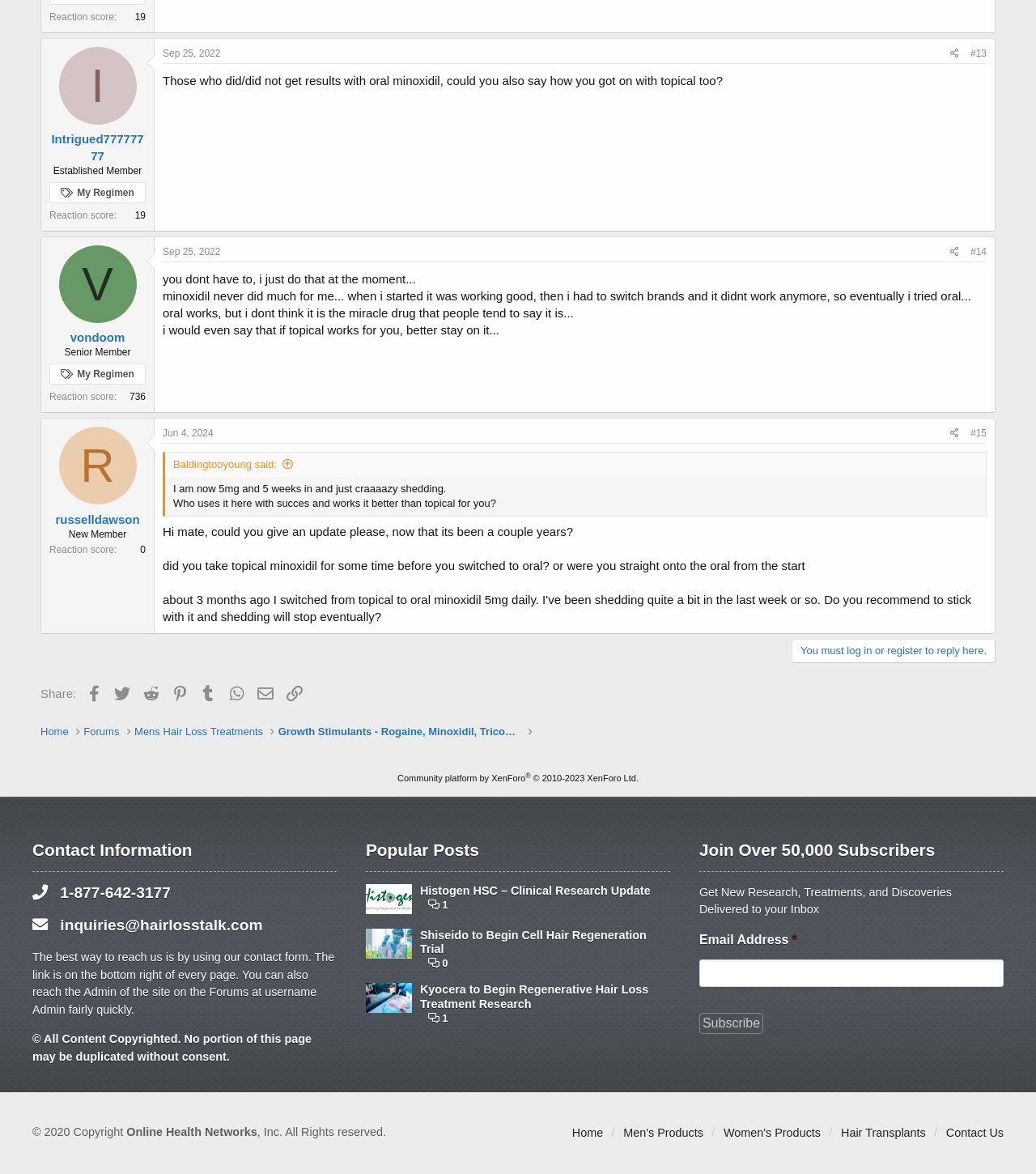What is the title of the thread?
Based on the image, give a one-word or short phrase answer.

Not specified